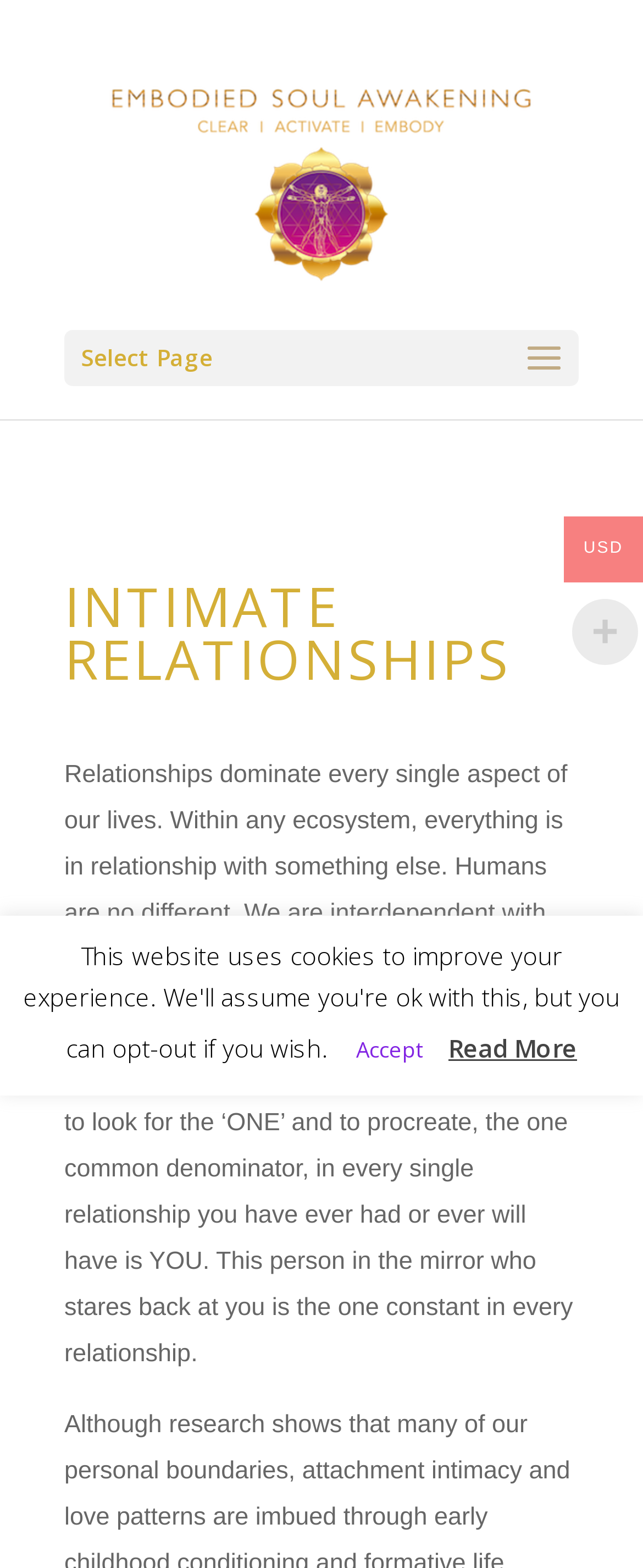Determine the bounding box for the UI element described here: "Read More".

[0.697, 0.657, 0.897, 0.681]